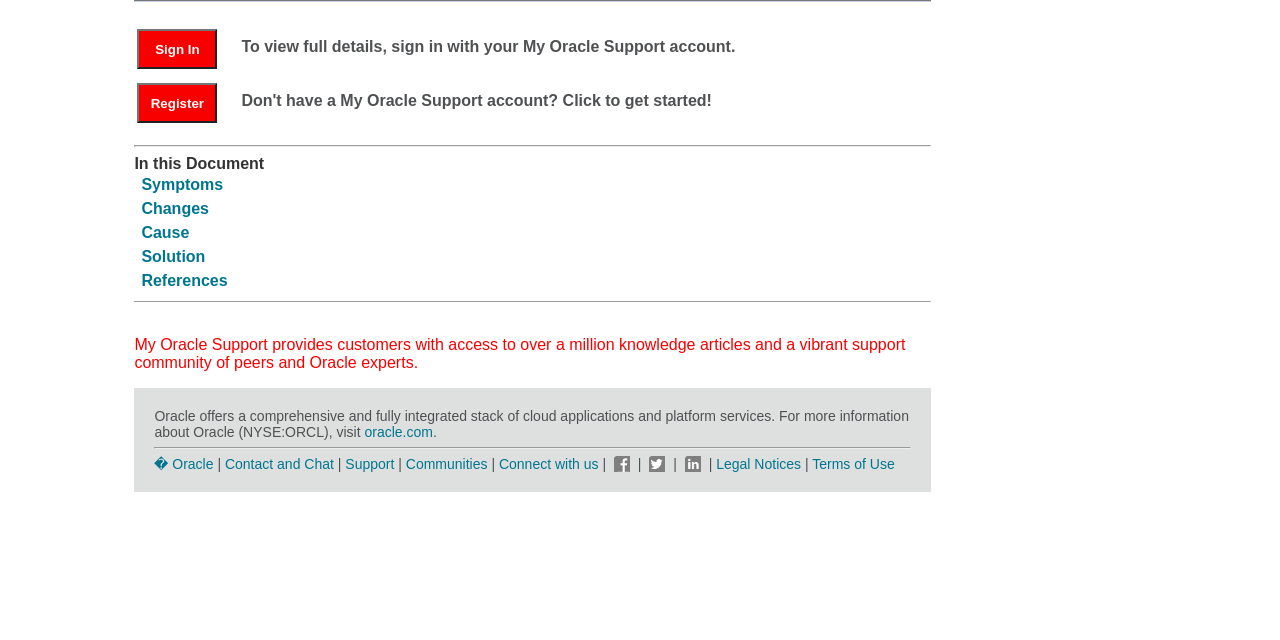Given the element description Connect with us, predict the bounding box coordinates for the UI element in the webpage screenshot. The format should be (top-left x, top-left y, bottom-right x, bottom-right y), and the values should be between 0 and 1.

[0.39, 0.712, 0.471, 0.737]